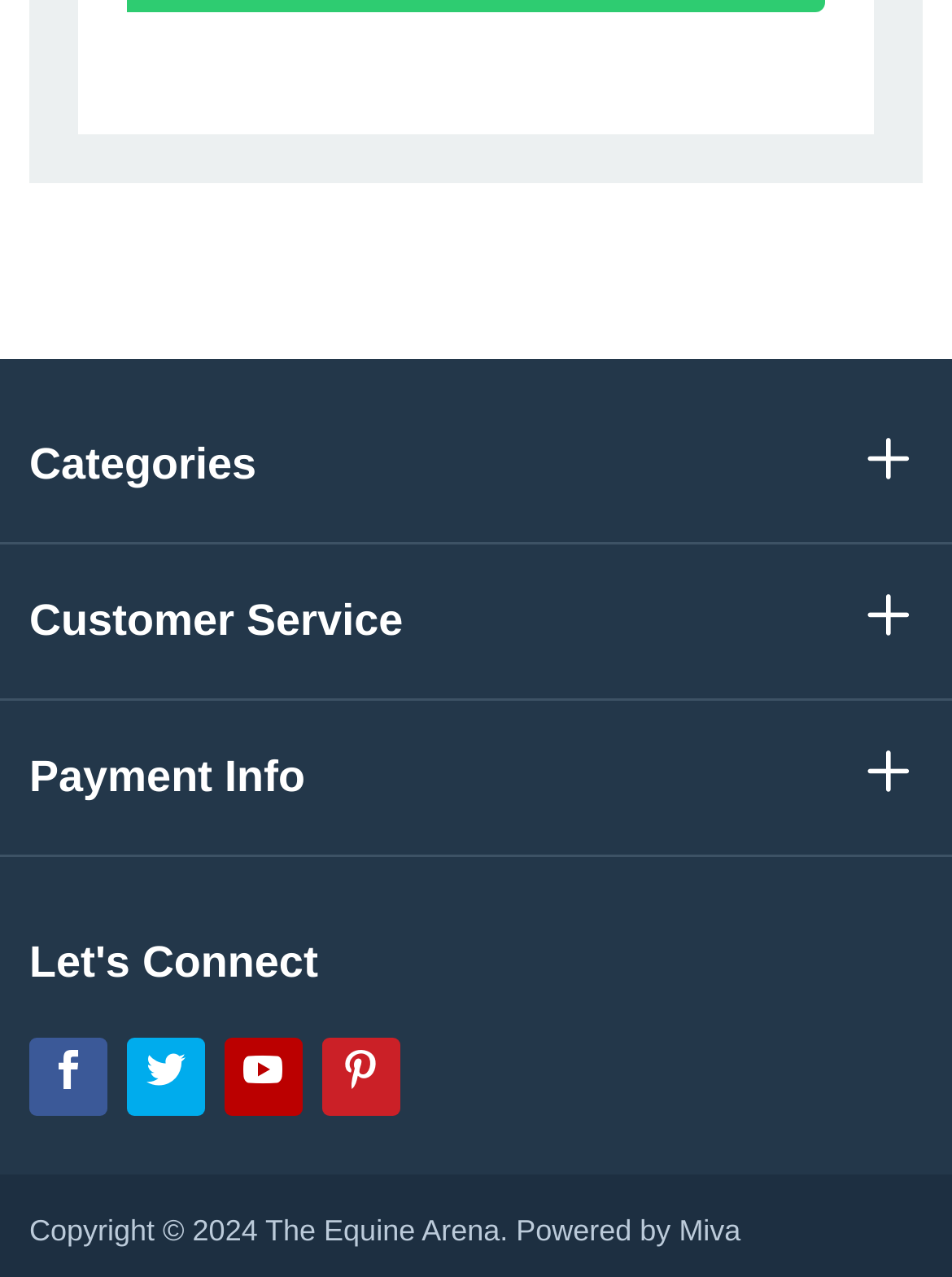How many headings are present under the 'contentinfo' element?
Please respond to the question with a detailed and informative answer.

There are four headings present under the 'contentinfo' element, which are 'Categories L', 'Customer Service L', 'Payment Info L', and 'Let's Connect'.